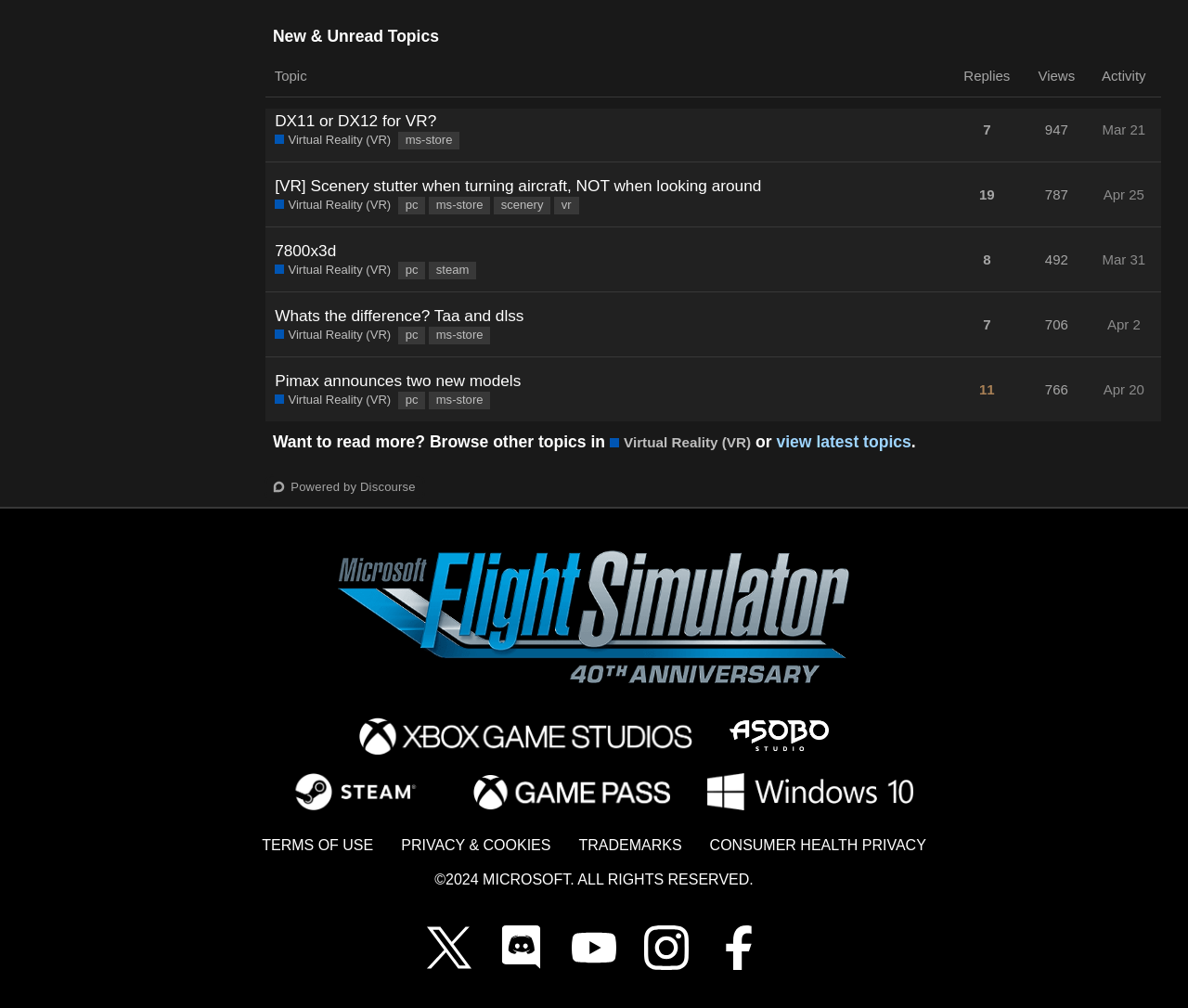How many replies does the topic 'Pimax announces two new models' have?
Based on the visual content, answer with a single word or a brief phrase.

11